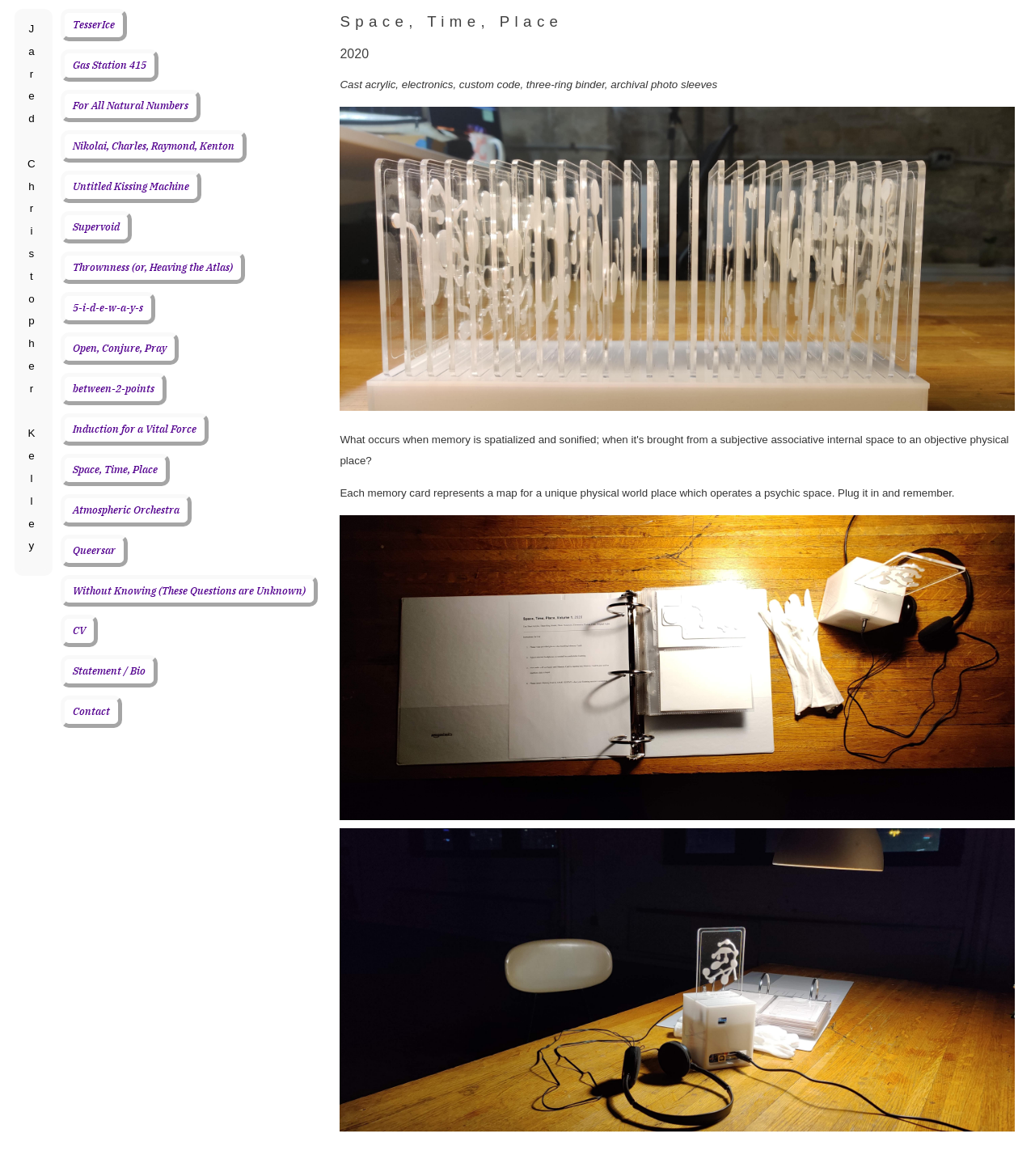What is the purpose of the memory cards in the art project 'Space, Time, Place'?
Refer to the image and give a detailed response to the question.

The purpose of the memory cards can be found in the StaticText element, which describes the memory cards as 'Each memory card represents a map for a unique physical world place which operates a psychic space. Plug it in and remember'.